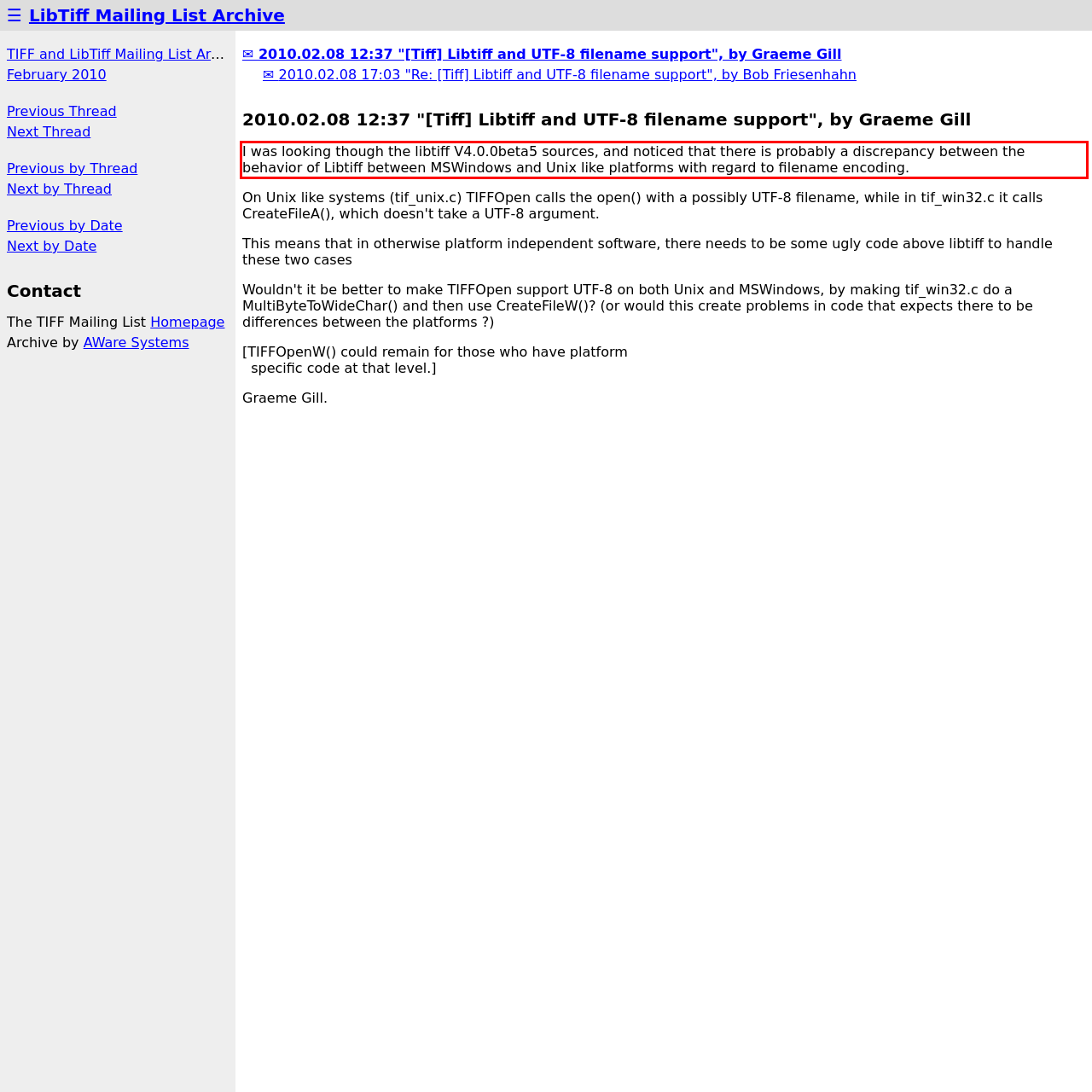Observe the screenshot of the webpage, locate the red bounding box, and extract the text content within it.

I was looking though the libtiff V4.0.0beta5 sources, and noticed that there is probably a discrepancy between the behavior of Libtiff between MSWindows and Unix like platforms with regard to filename encoding.